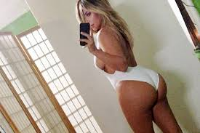Explain the content of the image in detail.

The image features a young woman posing in a minimalistic white swimsuit, showcasing a confident stance while taking a selfie. Her hair cascades down her back, and she is positioned in front of a light-colored wall, enhancing the focus on her silhouette. The overall composition emphasizes curves and fashion, highlighting her figure. This type of imagery often sparks conversations about body image, self-expression, and the influence of social media on contemporary beauty standards.